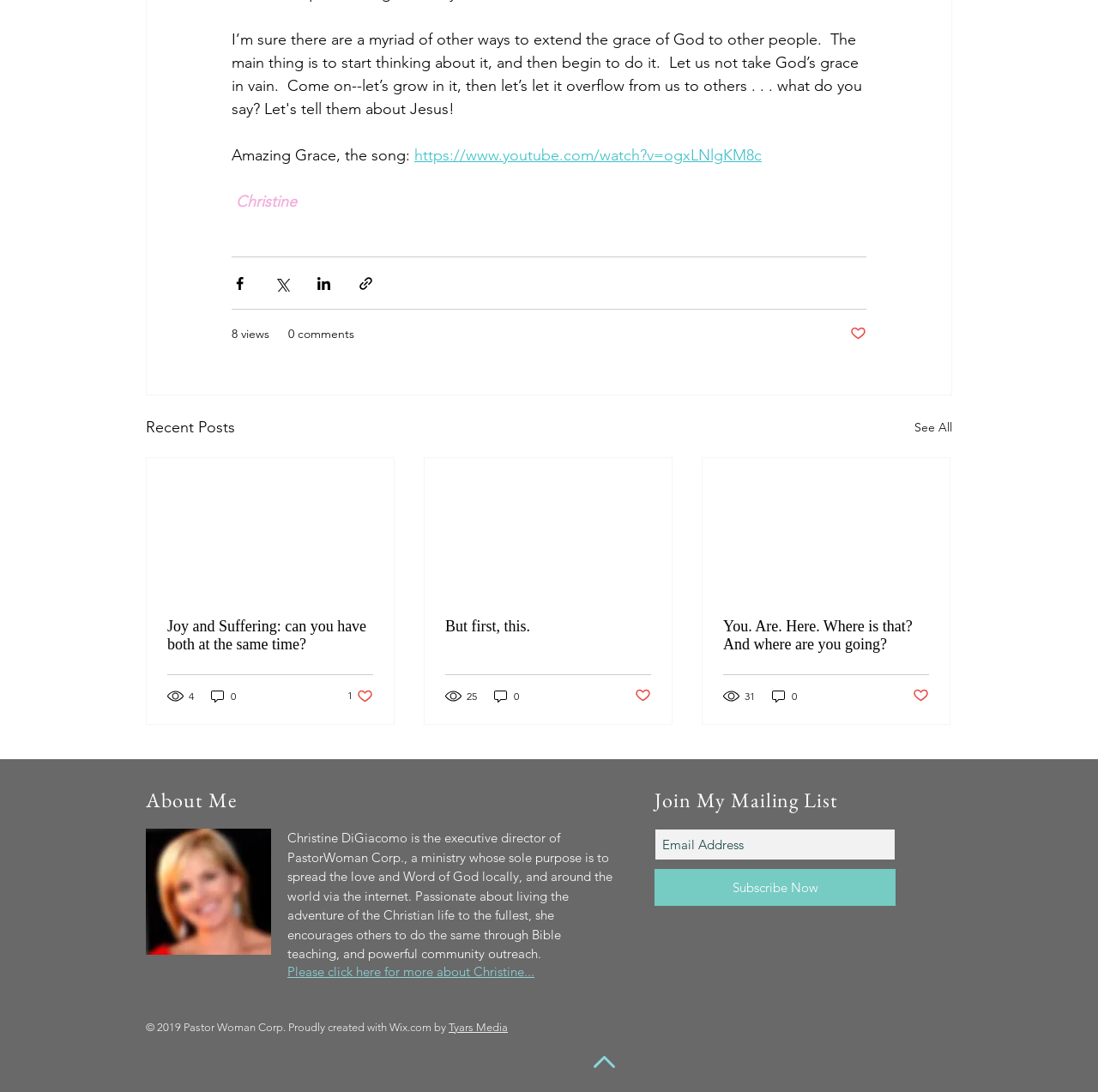What is the name of the company that created the website?
Answer the question with just one word or phrase using the image.

Wix.com